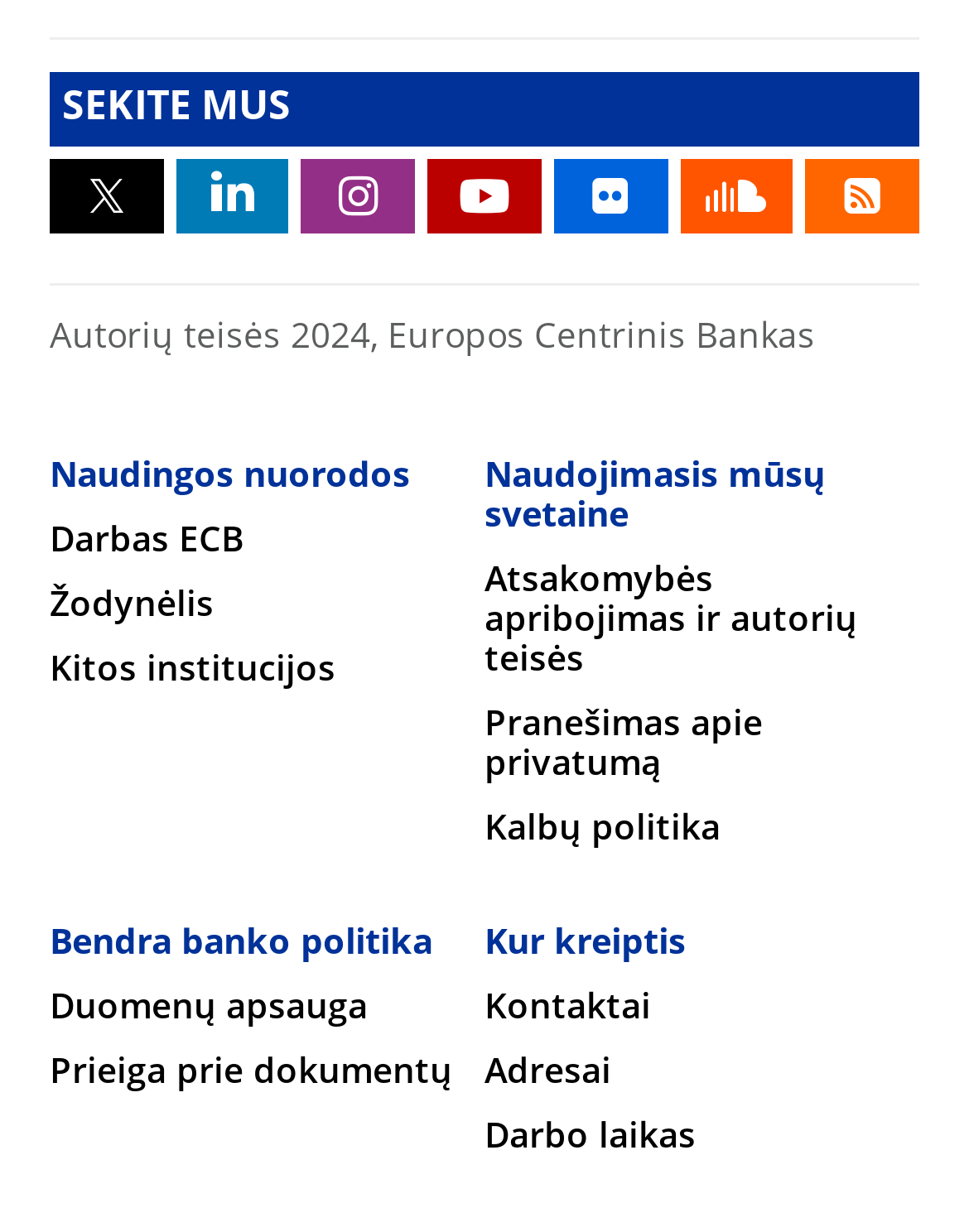Given the webpage screenshot, identify the bounding box of the UI element that matches this description: "Atsakomybės apribojimas ir autorių teisės".

[0.5, 0.457, 0.885, 0.55]